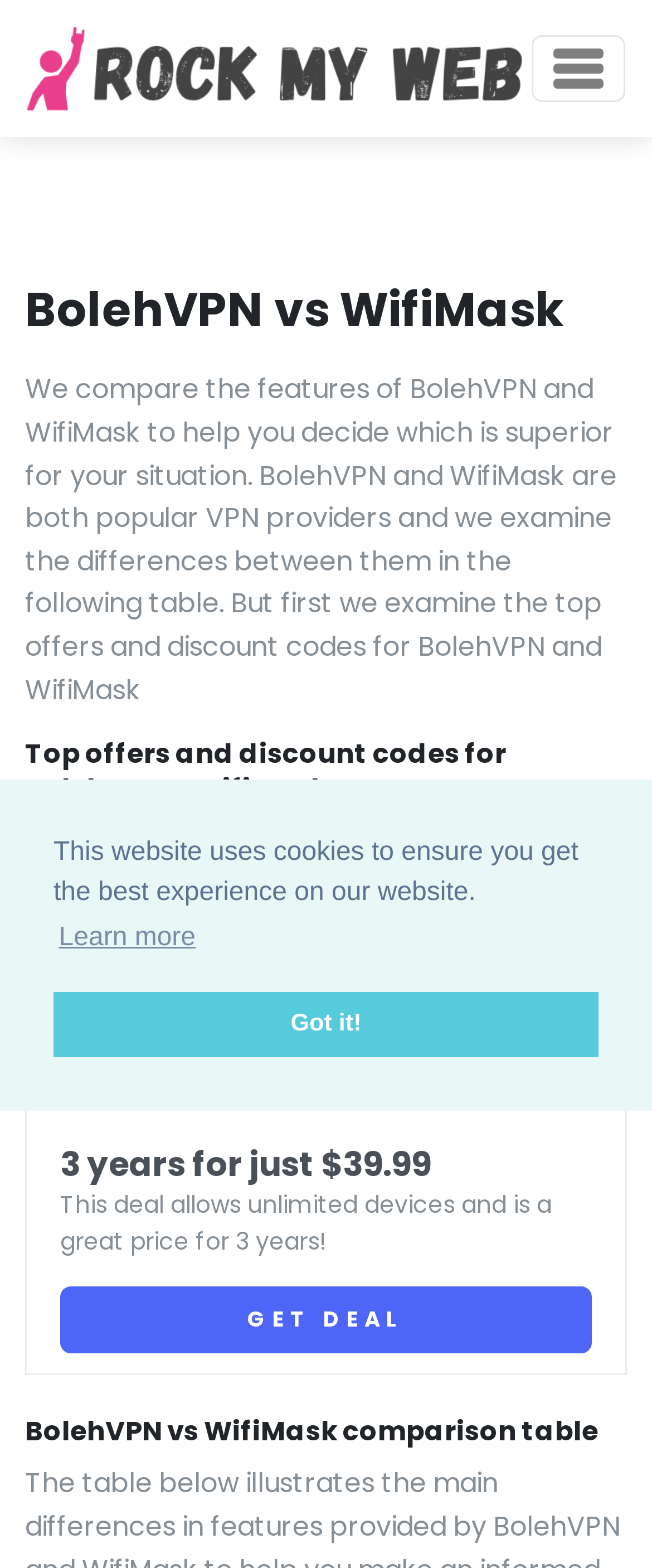Identify the bounding box of the HTML element described here: "alt="Rock My Web"". Provide the coordinates as four float numbers between 0 and 1: [left, top, right, bottom].

[0.041, 0.017, 0.81, 0.07]